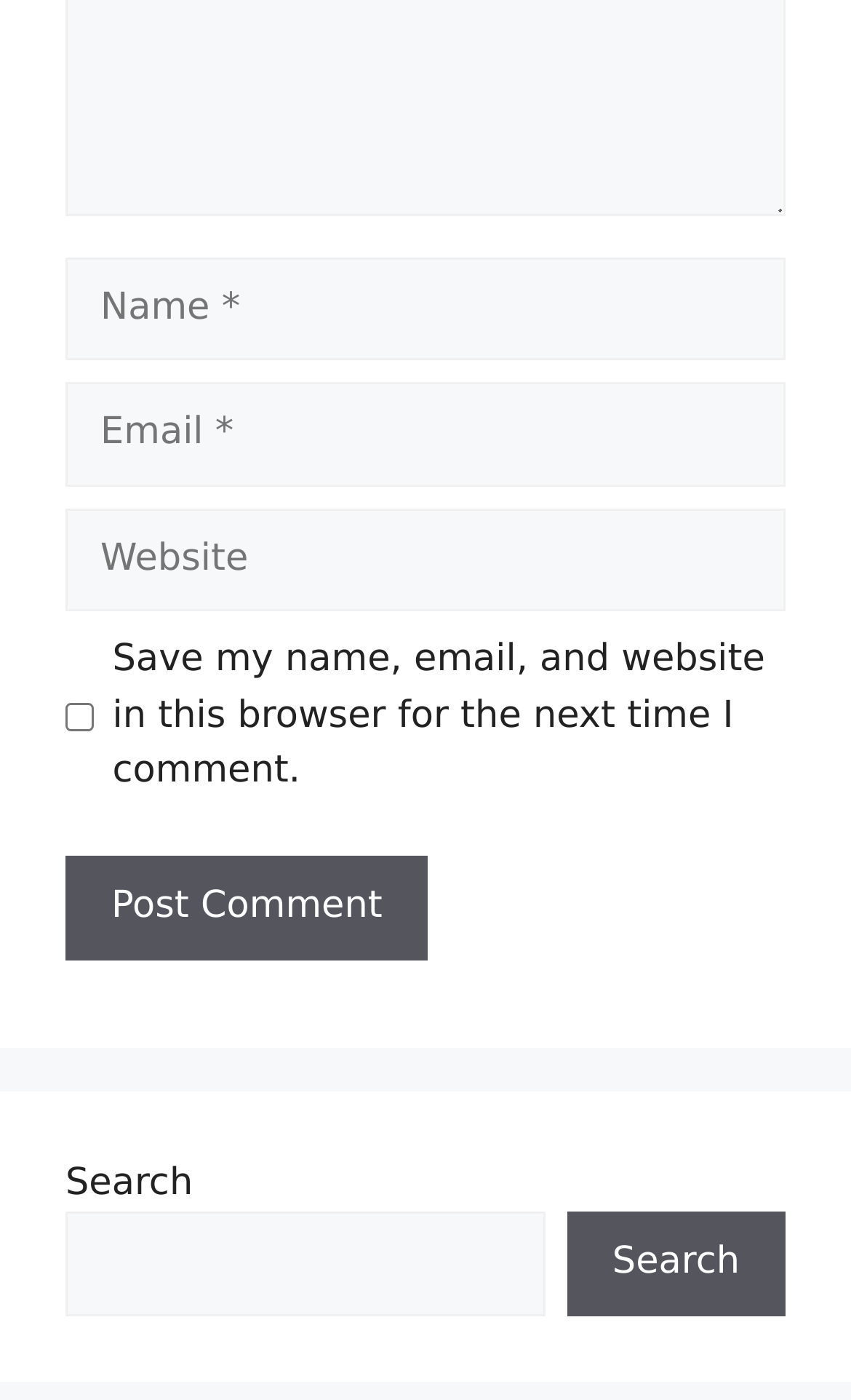Reply to the question below using a single word or brief phrase:
How many search buttons are there?

1